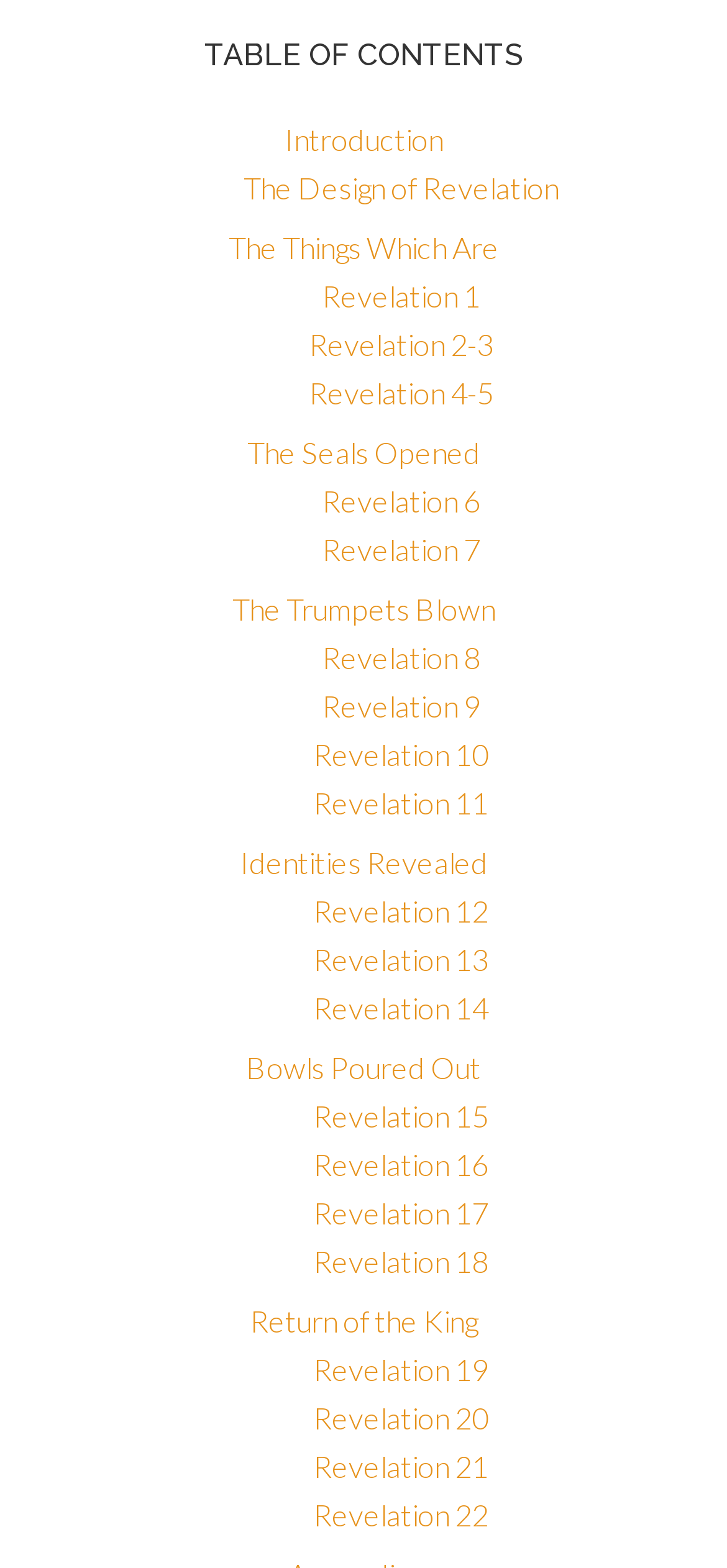Please identify the bounding box coordinates of the clickable area that will fulfill the following instruction: "read Revelation 22". The coordinates should be in the format of four float numbers between 0 and 1, i.e., [left, top, right, bottom].

[0.431, 0.954, 0.672, 0.977]